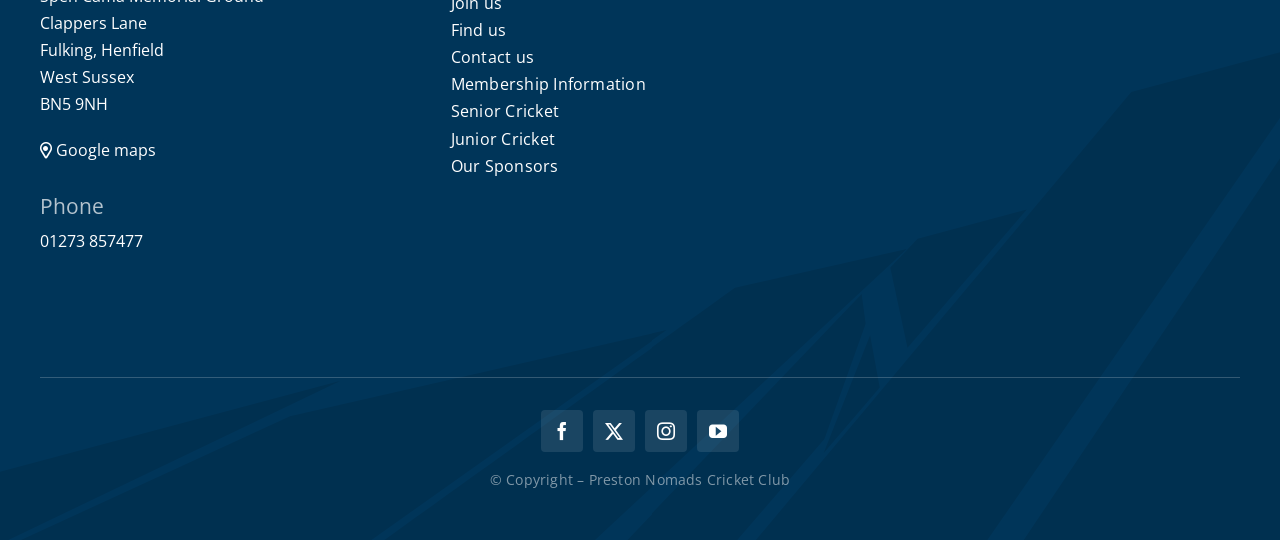What social media platforms does Preston Nomads Cricket Club have?
Answer the question with a detailed and thorough explanation.

The social media platforms can be found by looking at the links at the bottom of the webpage, which are represented by icons and have corresponding text labels.